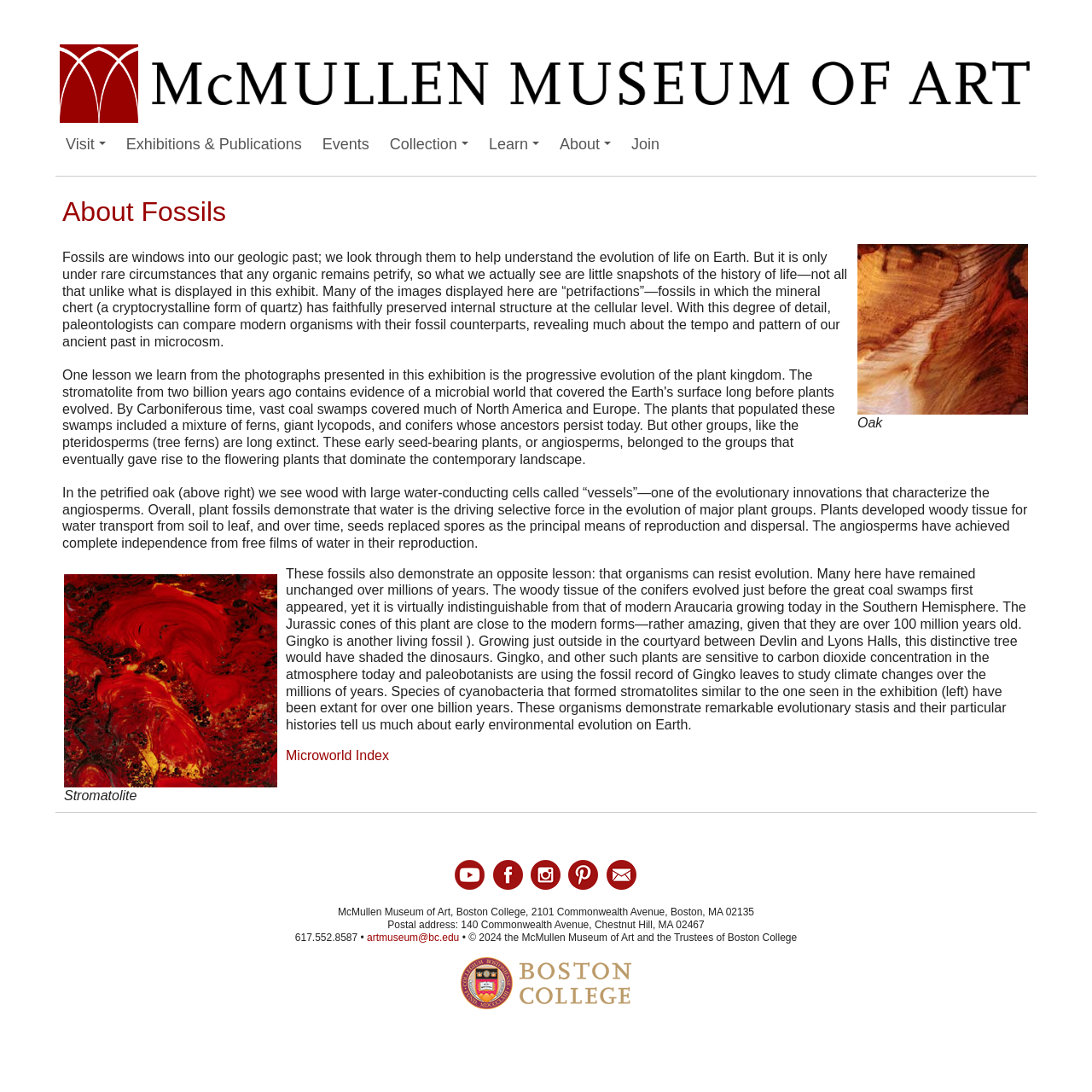Find the bounding box coordinates for the area that should be clicked to accomplish the instruction: "Contact the museum via email".

[0.336, 0.853, 0.421, 0.864]